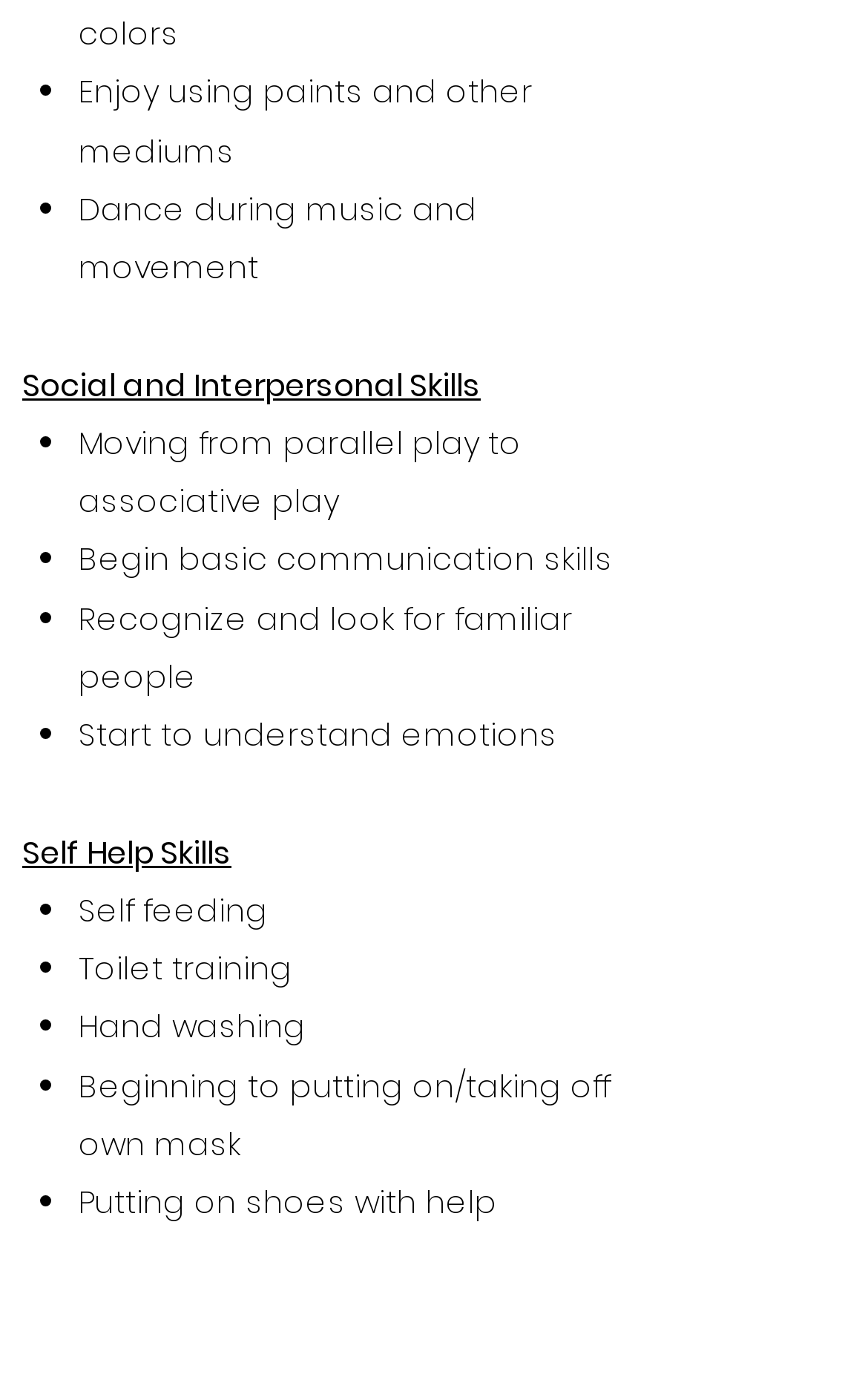How many self-help skills are listed?
Please provide a detailed and thorough answer to the question.

I counted the number of list items under the 'Self Help Skills' section, which includes 'Self feeding', 'Toilet training', 'Hand washing', 'Beginning to putting on/taking off own mask', and 'Putting on shoes with help'.